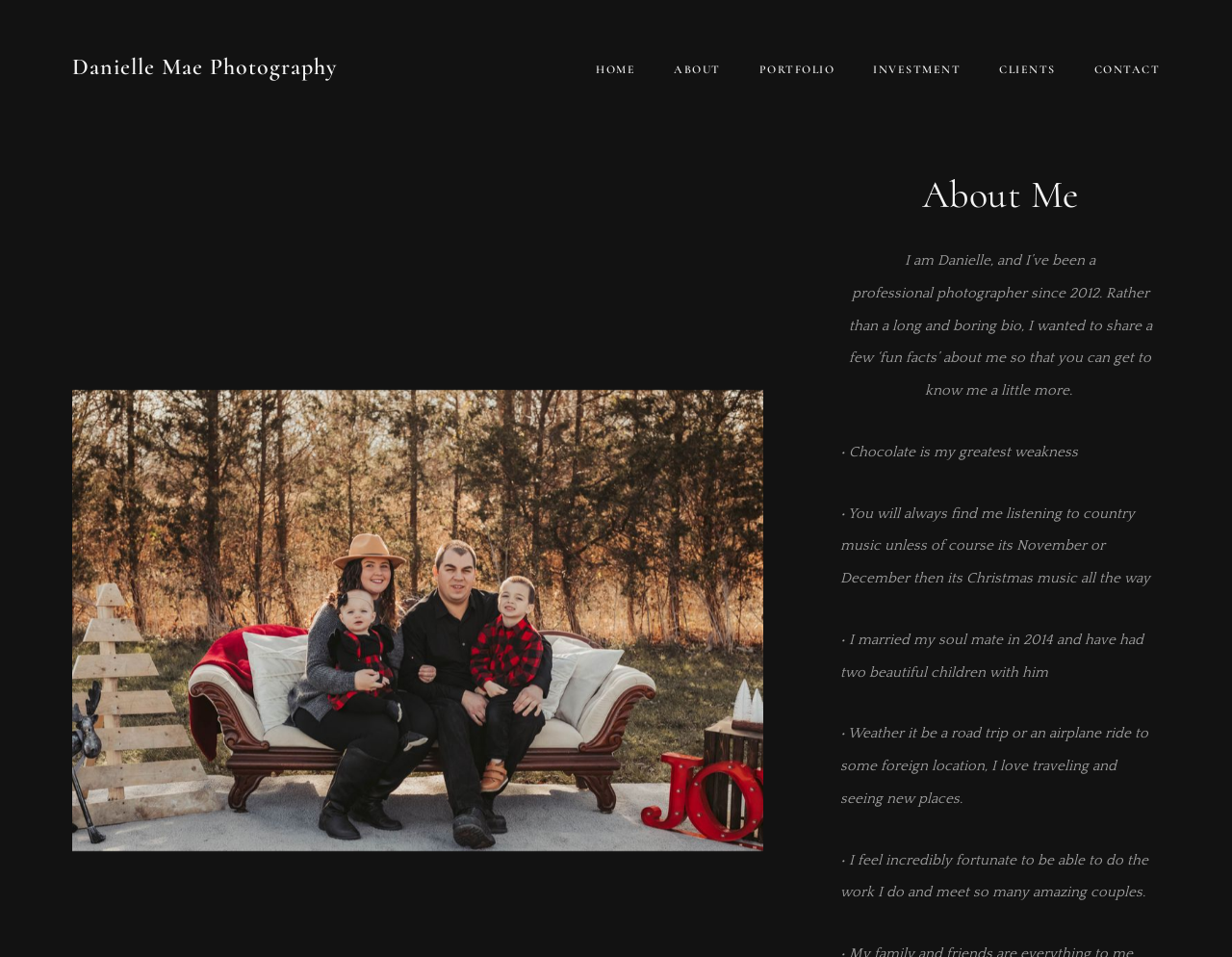How many navigation links are at the top of the page?
Please provide a comprehensive answer based on the details in the screenshot.

At the top of the page, there are six navigation links: 'HOME', 'ABOUT', 'PORTFOLIO', 'INVESTMENT', 'CLIENTS', and 'CONTACT'. These links are listed horizontally and are separated by list markers.